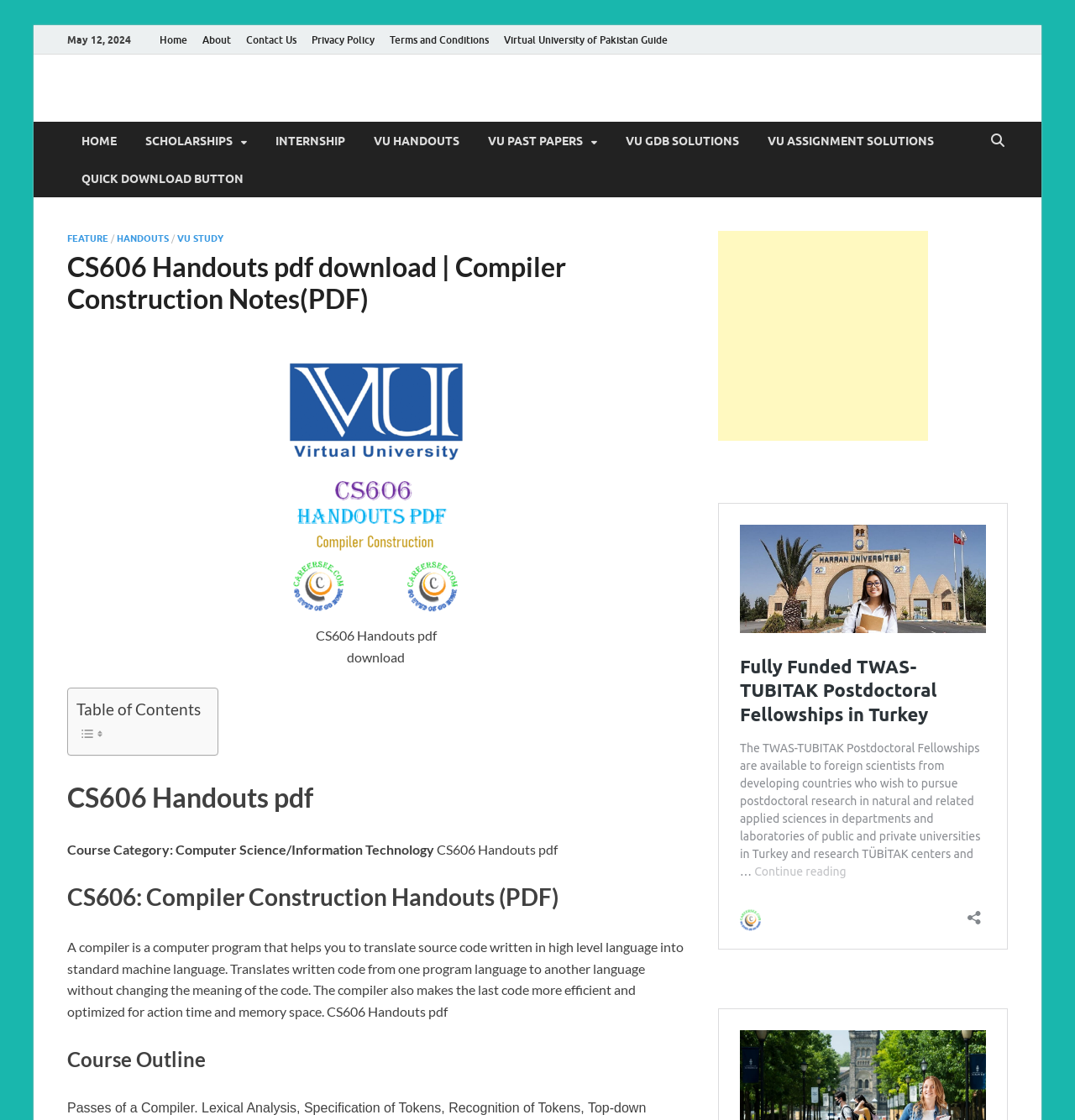What is the purpose of a compiler?
Please use the image to provide a one-word or short phrase answer.

Translate source code into machine language